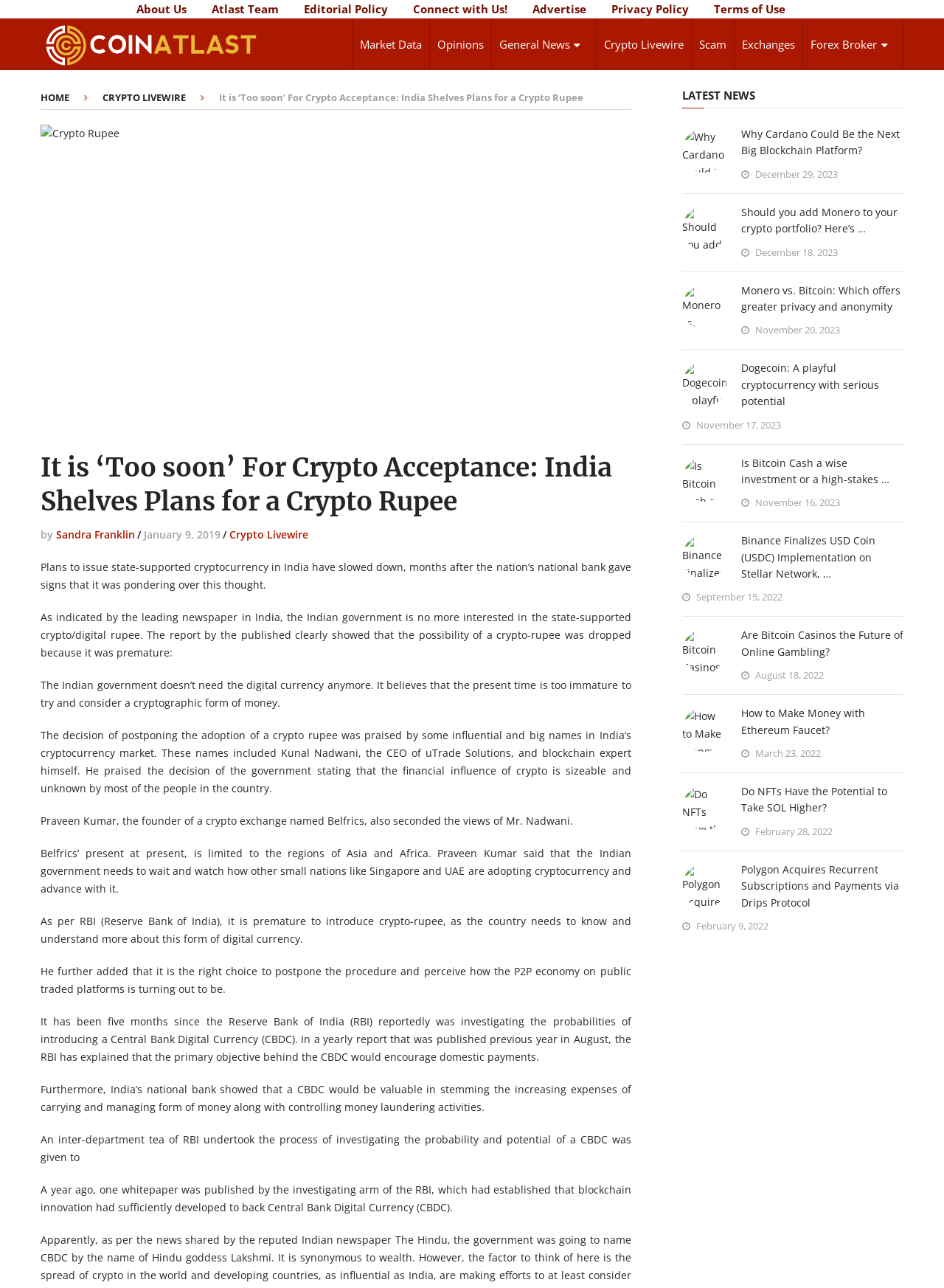What is the name of the website?
Refer to the image and provide a thorough answer to the question.

The name of the website can be found in the top-left corner of the webpage, where it says 'CoinAtlast' in a heading element.